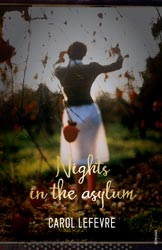What color are the title letters?
Using the information from the image, provide a comprehensive answer to the question.

The title letters are golden in color as it is mentioned in the caption that the title is elegantly scripted in golden letters at the center of the book cover.